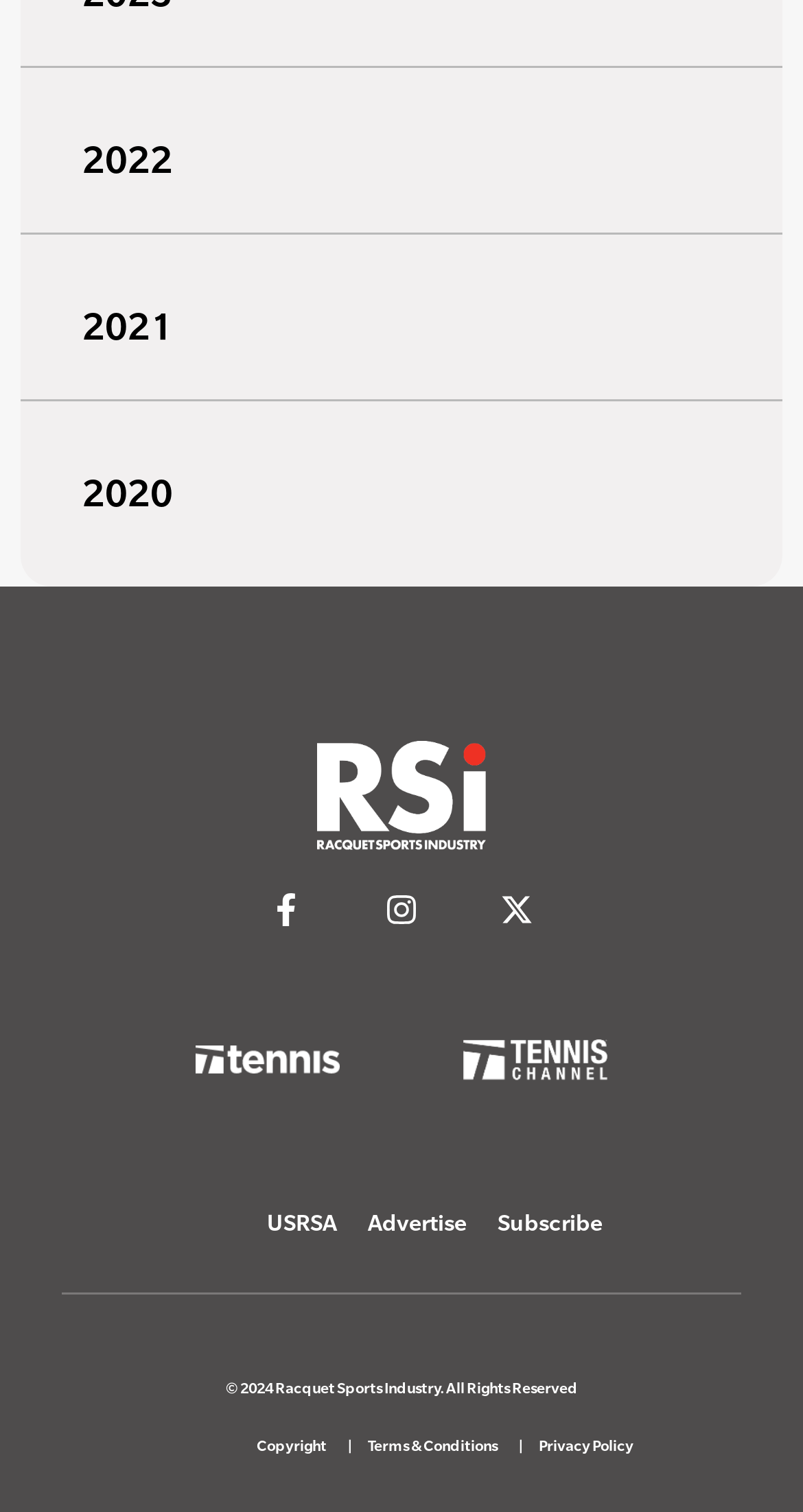Identify the bounding box coordinates necessary to click and complete the given instruction: "View Copyright".

[0.319, 0.949, 0.406, 0.966]